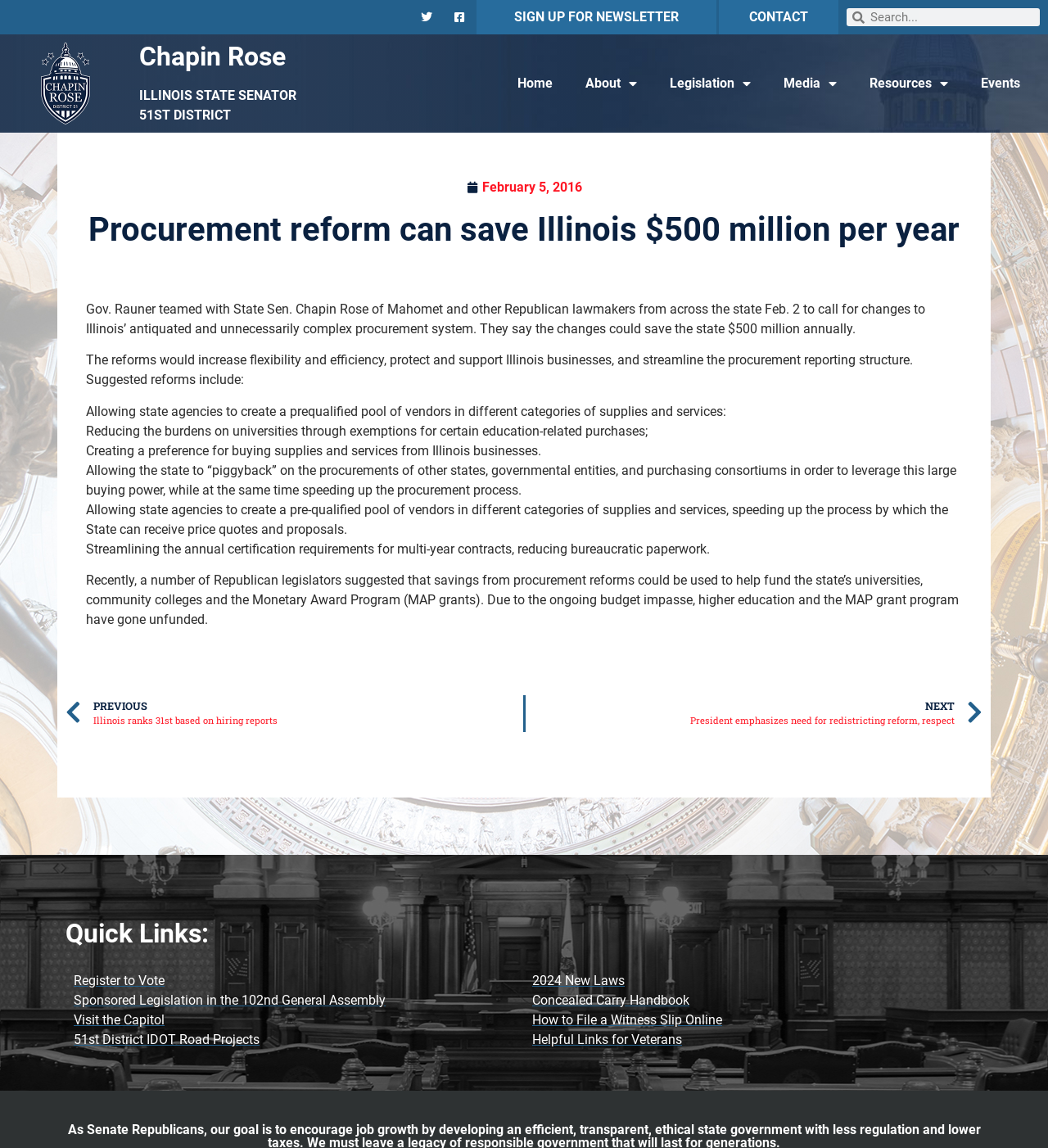Provide a single word or phrase answer to the question: 
What is the date mentioned in the article?

February 2